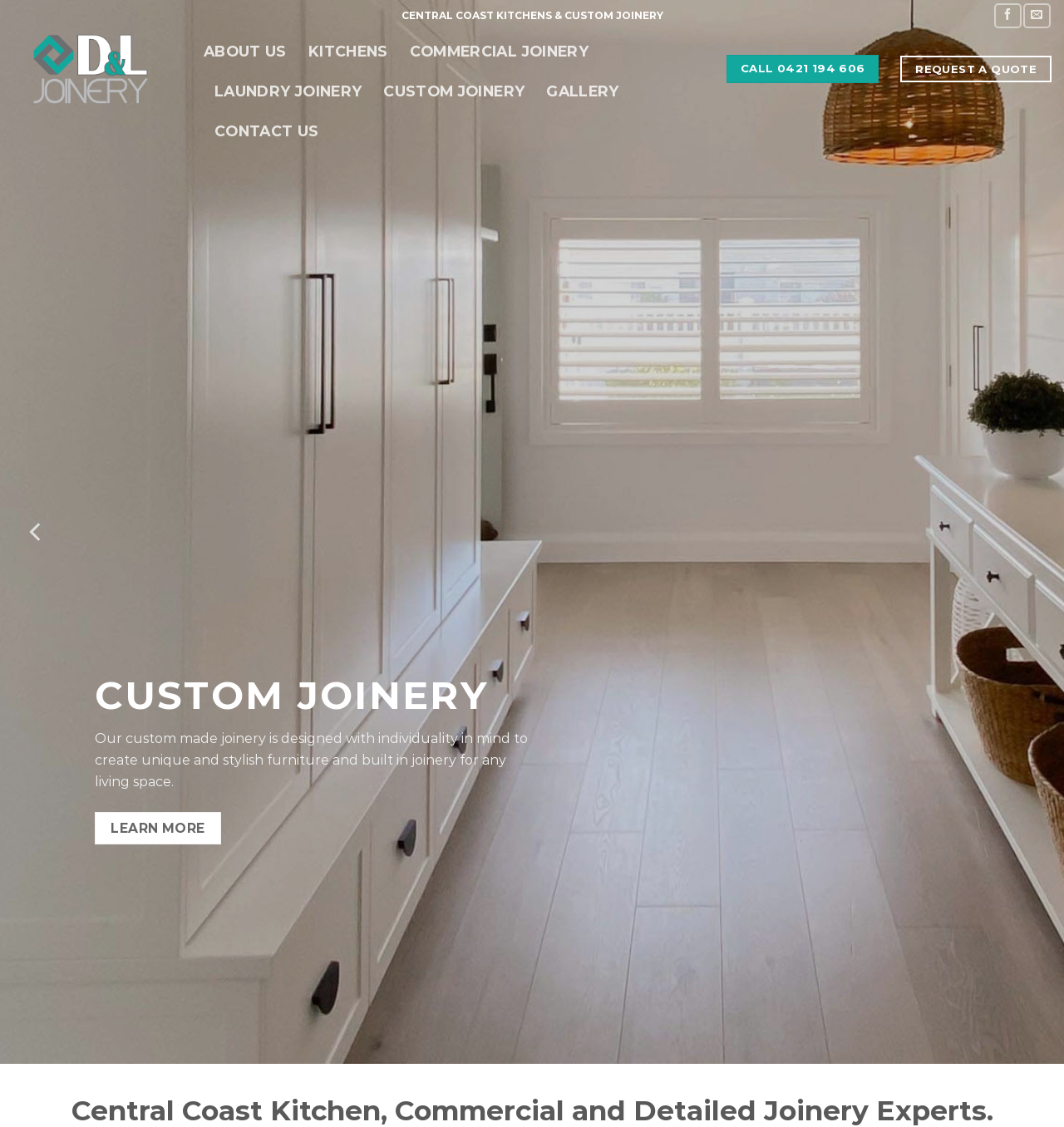What is the 'GALLERY' link for?
Use the image to answer the question with a single word or phrase.

To view images of the company's work